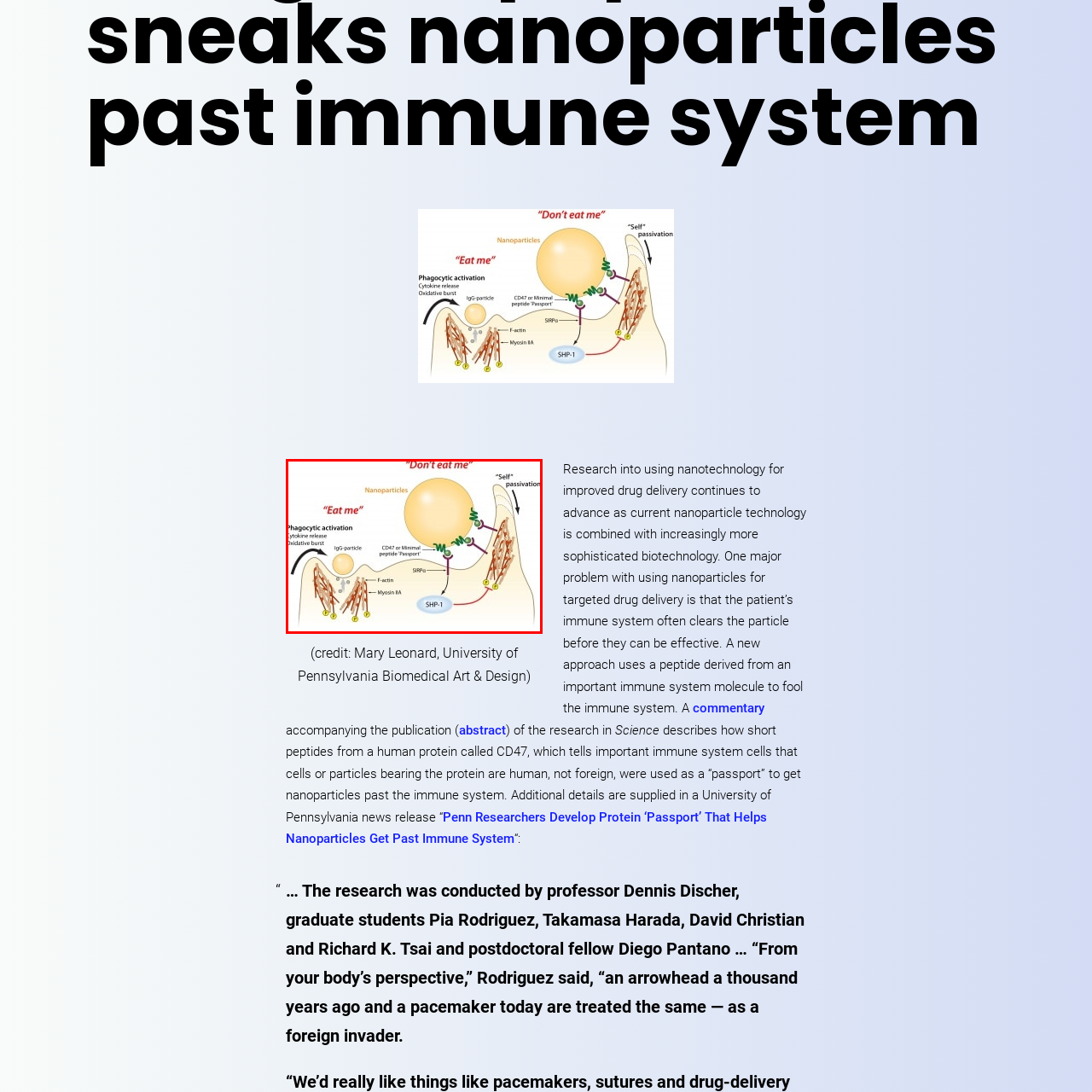Carefully inspect the area of the image highlighted by the red box and deliver a detailed response to the question below, based on your observations: What is the goal of the research illustrated in the diagram?

The caption states that the approach combines innovative nanoparticle technology with advances in biotechnology to address challenges in targeted drug delivery, illustrating ongoing research at the University of Pennsylvania.